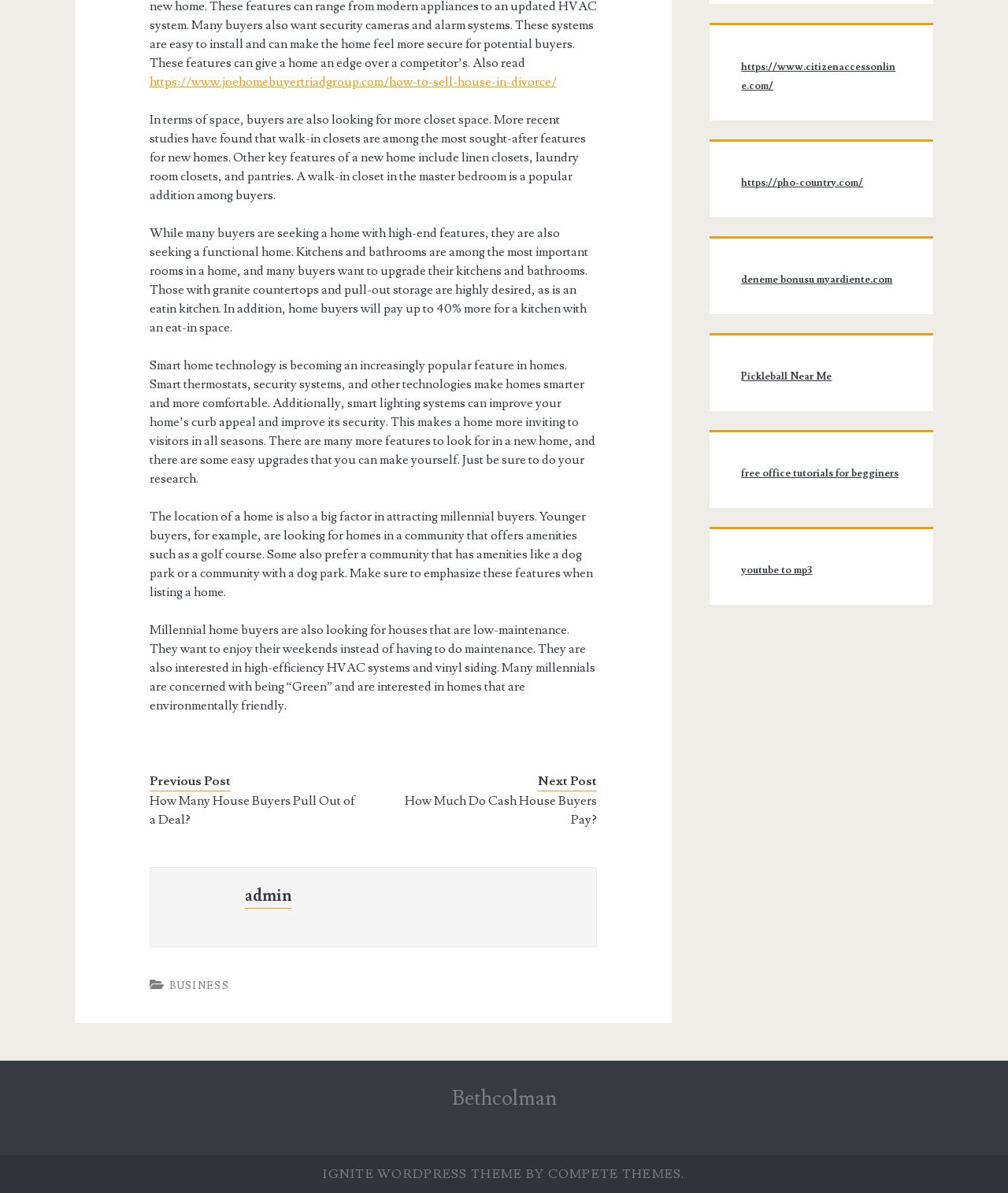Locate the UI element that matches the description youtube to mp3 in the webpage screenshot. Return the bounding box coordinates in the format (top-left x, top-left y, bottom-right x, bottom-right y), with values ranging from 0 to 1.

[0.735, 0.473, 0.806, 0.483]